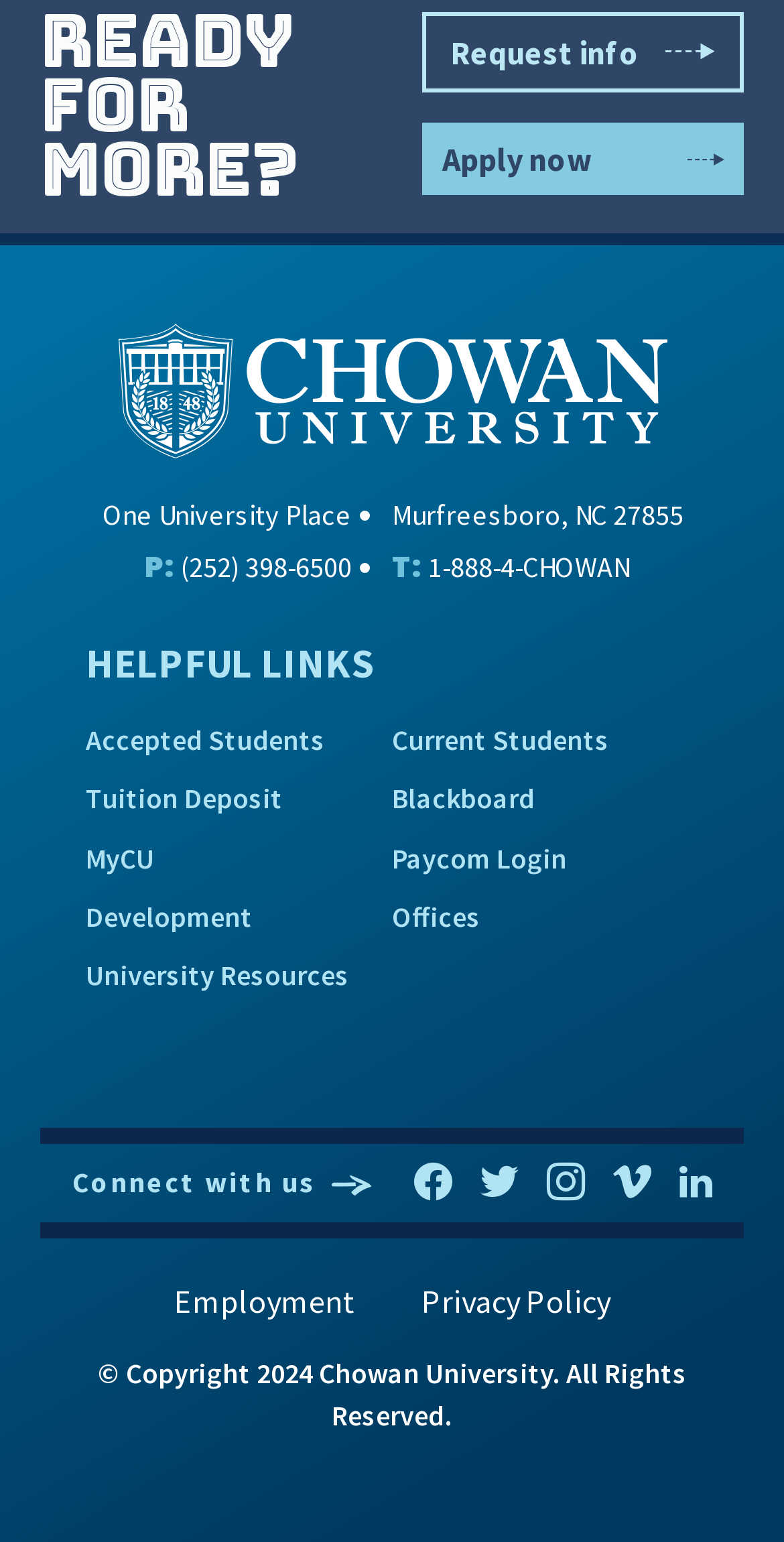What is the name of the university?
Look at the image and provide a detailed response to the question.

I found the university's name by looking at the top section of the webpage, where it says 'Chowan University' with an image next to it.